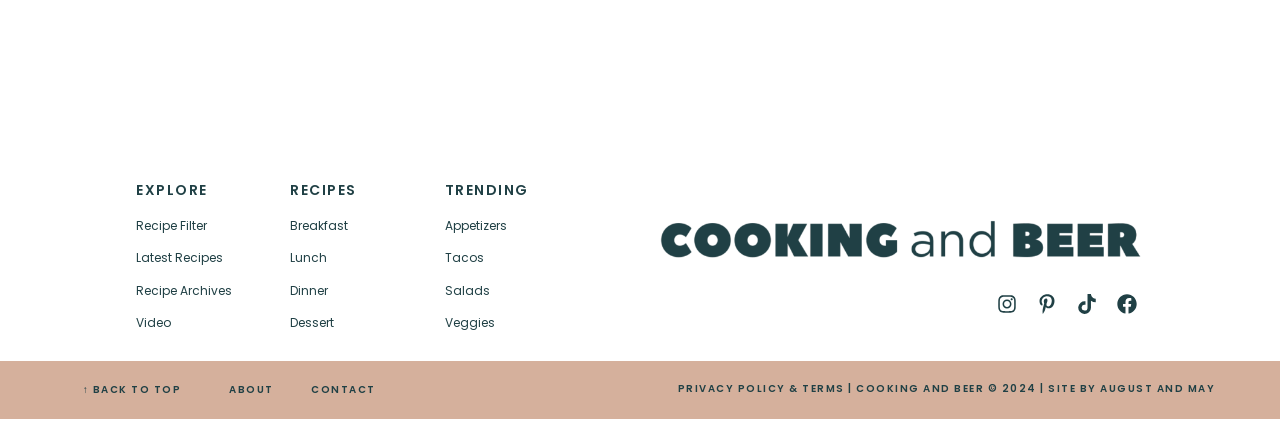With reference to the screenshot, provide a detailed response to the question below:
What is the last link in the 'TRENDING' section?

In the 'TRENDING' section, the last link is 'Veggies' which is a link element with OCR text 'Veggies' and bounding box coordinates [0.347, 0.742, 0.386, 0.782].